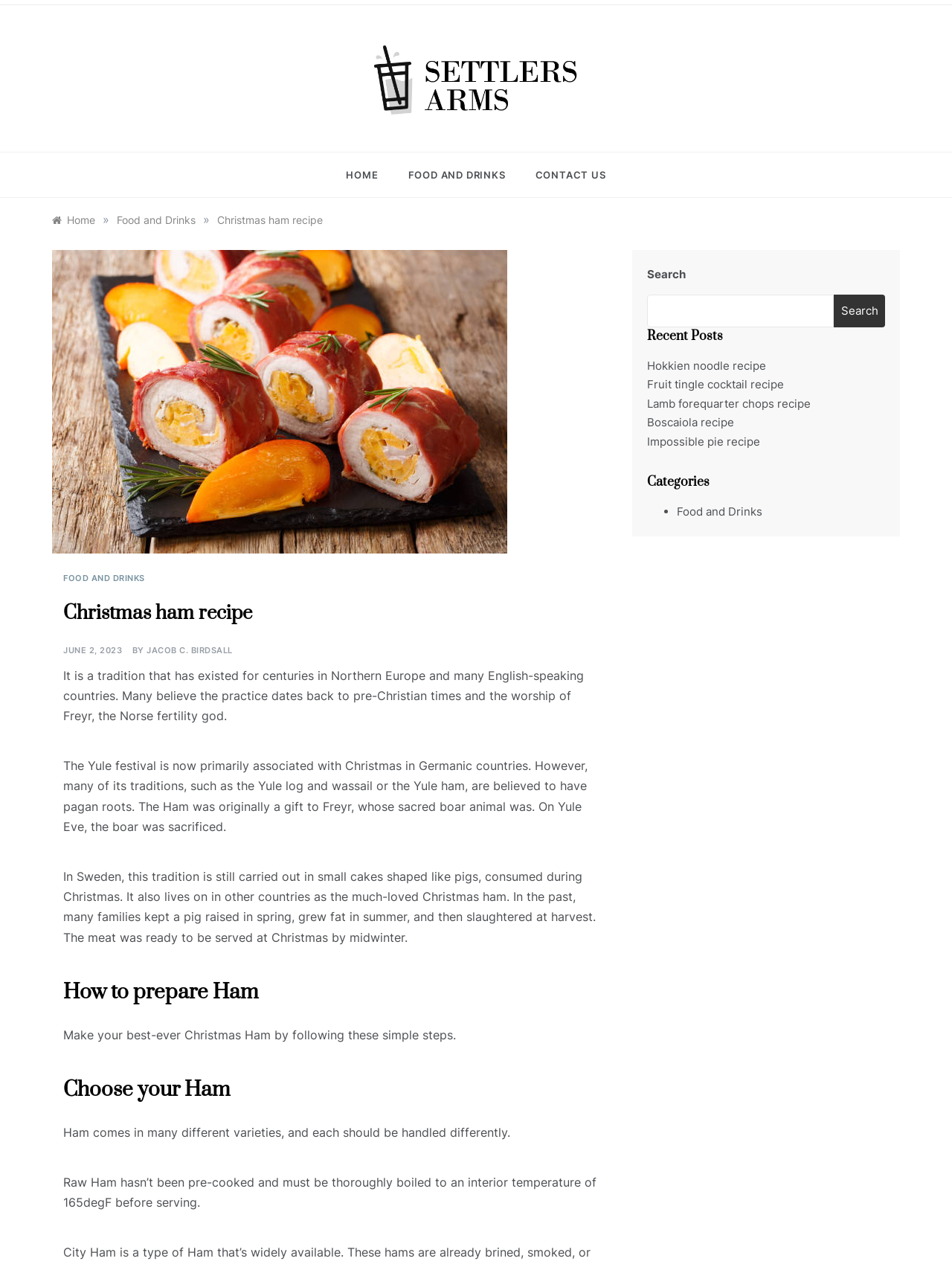Can you identify the bounding box coordinates of the clickable region needed to carry out this instruction: 'View the 'Recent Posts' section'? The coordinates should be four float numbers within the range of 0 to 1, stated as [left, top, right, bottom].

[0.68, 0.258, 0.93, 0.272]